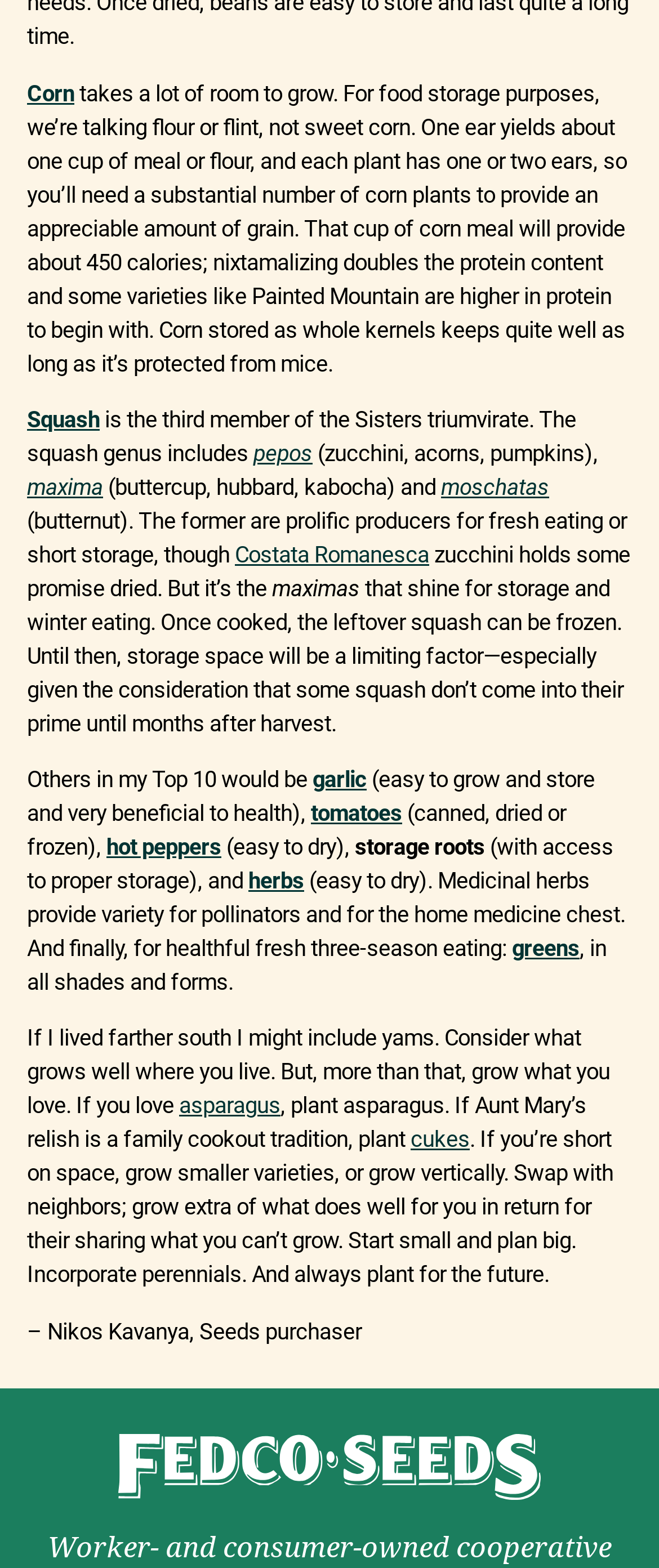Find the bounding box coordinates for the area that should be clicked to accomplish the instruction: "Click on the 'Home' link".

[0.068, 0.914, 0.932, 0.957]